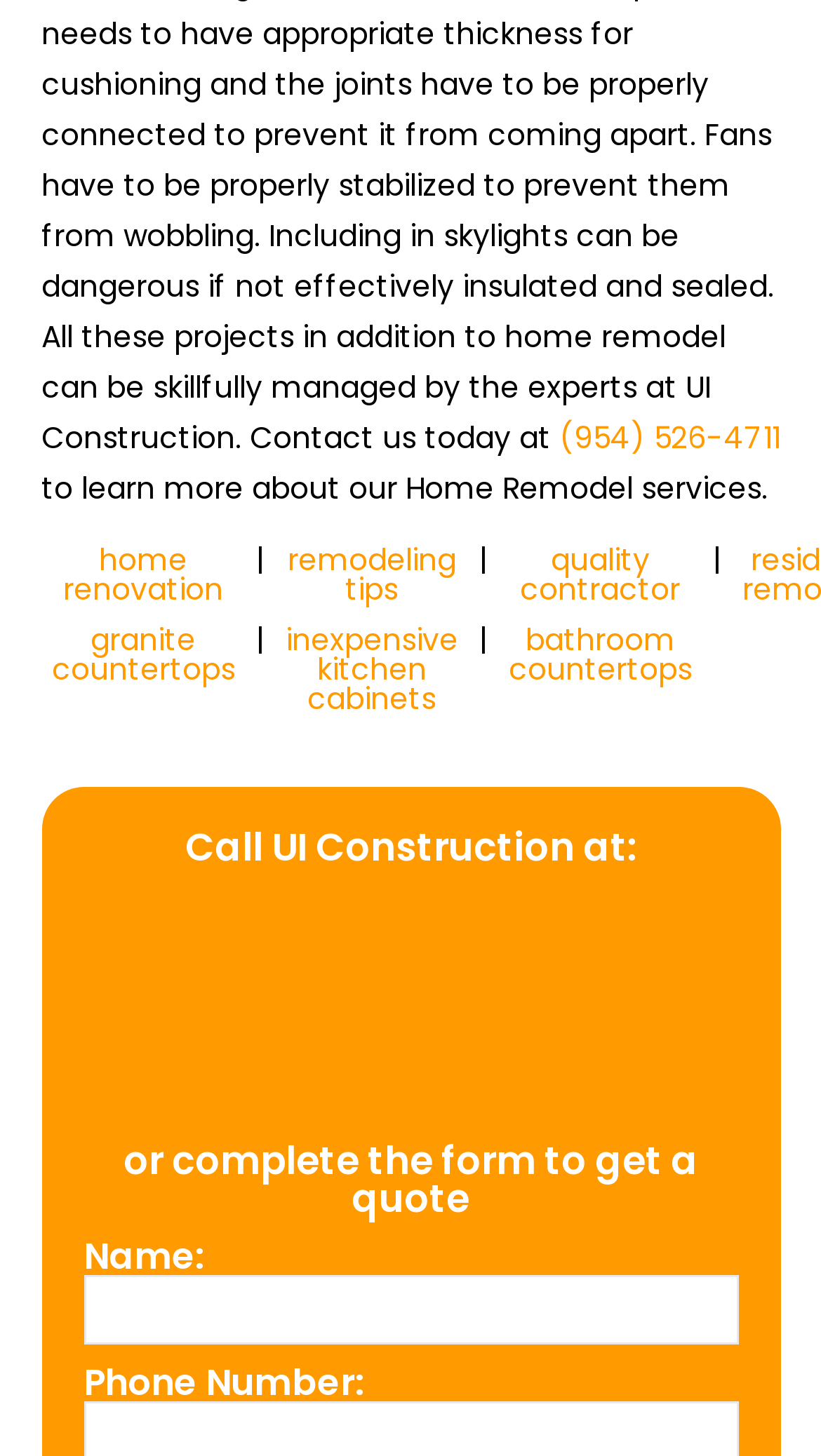Analyze the image and answer the question with as much detail as possible: 
What is the phone number to call for UI Construction?

The phone number can be found in the top section of the webpage, where it says 'Call UI Construction at: (954) 526-4711'. This is also a link, indicating that it can be clicked to make a call.